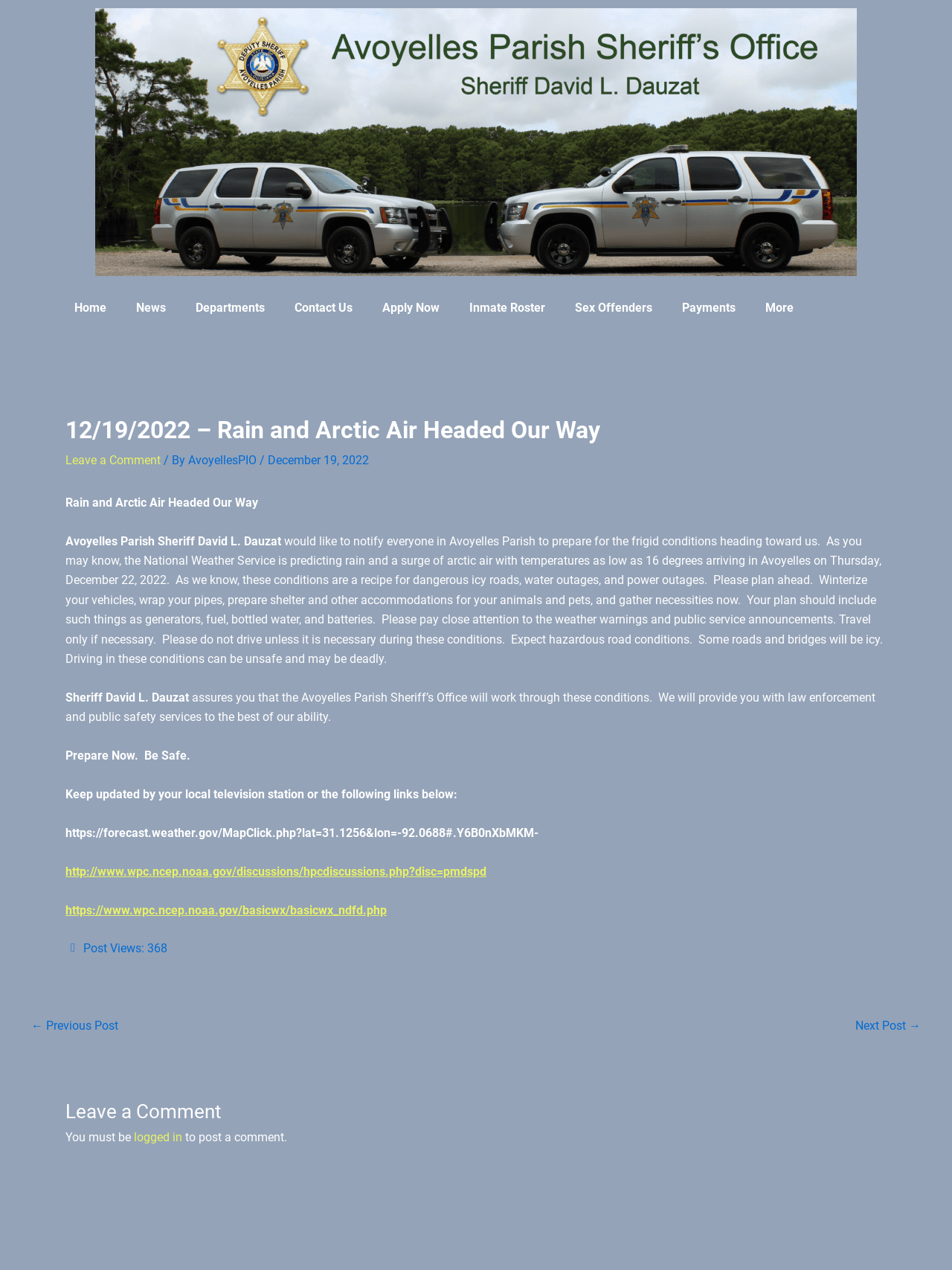Specify the bounding box coordinates of the area to click in order to follow the given instruction: "Click News."

[0.127, 0.229, 0.19, 0.256]